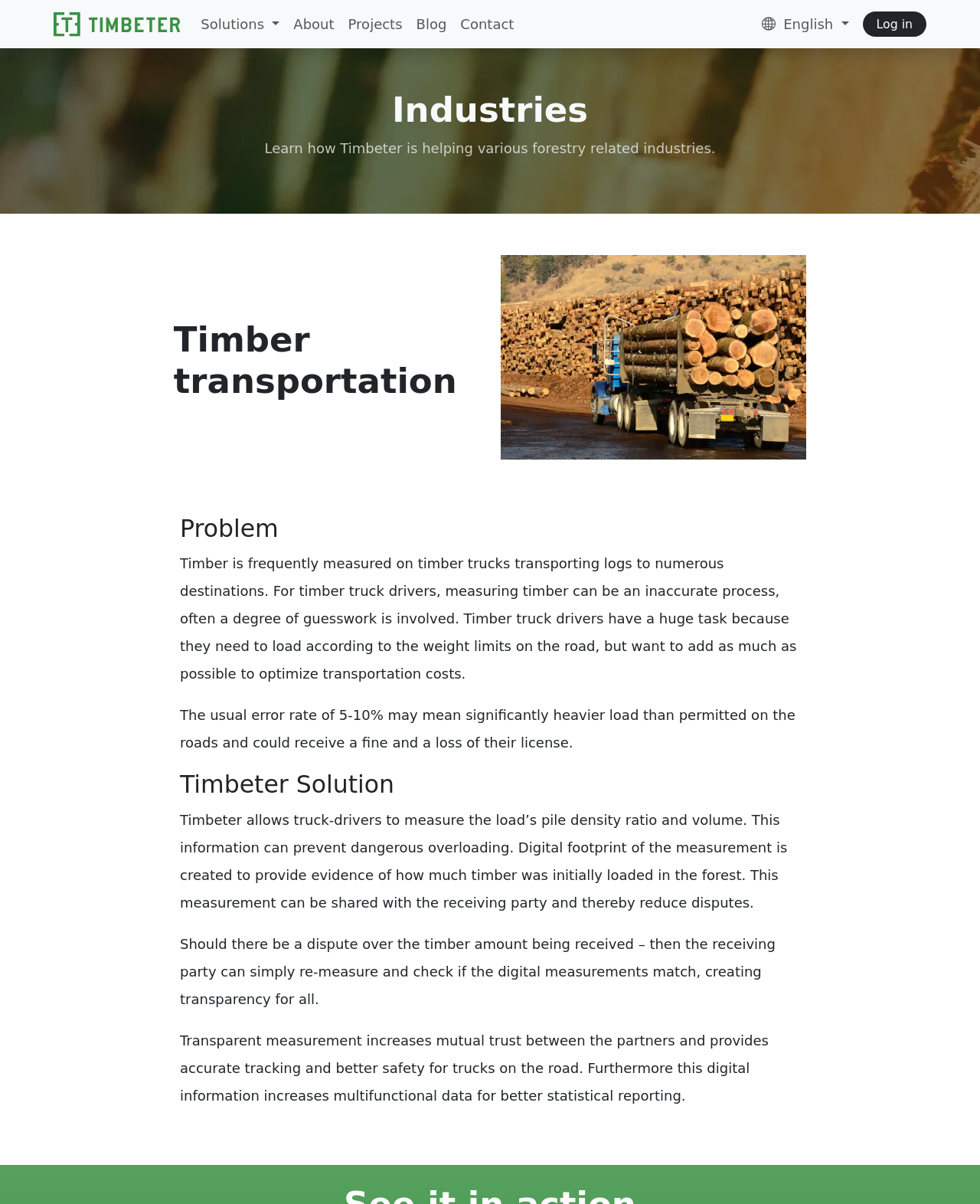Please specify the bounding box coordinates of the area that should be clicked to accomplish the following instruction: "Click on the image 'Timber transportation'". The coordinates should consist of four float numbers between 0 and 1, i.e., [left, top, right, bottom].

[0.511, 0.212, 0.823, 0.381]